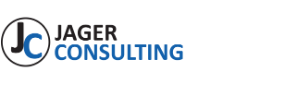Illustrate the image with a detailed and descriptive caption.

The image showcases the logo of Jager Consulting, featuring a sleek and modern design that effectively represents the brand. The logo combines a distinctive circular outline with the initials "JC," which are prominently displayed. "JAGER" is rendered in a bold, contemporary font, while "CONSULTING" is presented in a clean, professional style beneath it. The color scheme utilizes black and blue, conveying a sense of professionalism and trustworthiness, reinforcing Jager Consulting’s commitment to providing expert coaching and consulting services. This visual identity is integral to the company's branding, reflecting its mission to empower individuals and organizations in achieving their goals.